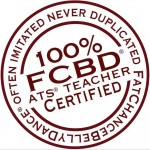Describe thoroughly the contents of the image.

The image features a certification logo prominently displaying "100% FCBD" and the phrase "ATS® Teacher Certified." This emblem symbolizes a commitment to excellence in the FatChanceBellyDance® (FCBD) community, denoting that the bearer has achieved certification as a teacher of American Tribal Style® (ATS®) dance. The circular design includes the phrases "OFTEN IMITATED NEVER DUPLICATED" and "FATCHANCEBELLYDANCE," which highlights the uniqueness and authenticity of the FCBD teaching style. Such certifications are integral to maintaining the standards and traditions of this specific dance form within the broader community, reflecting both dedication and expertise in teaching ATS®.